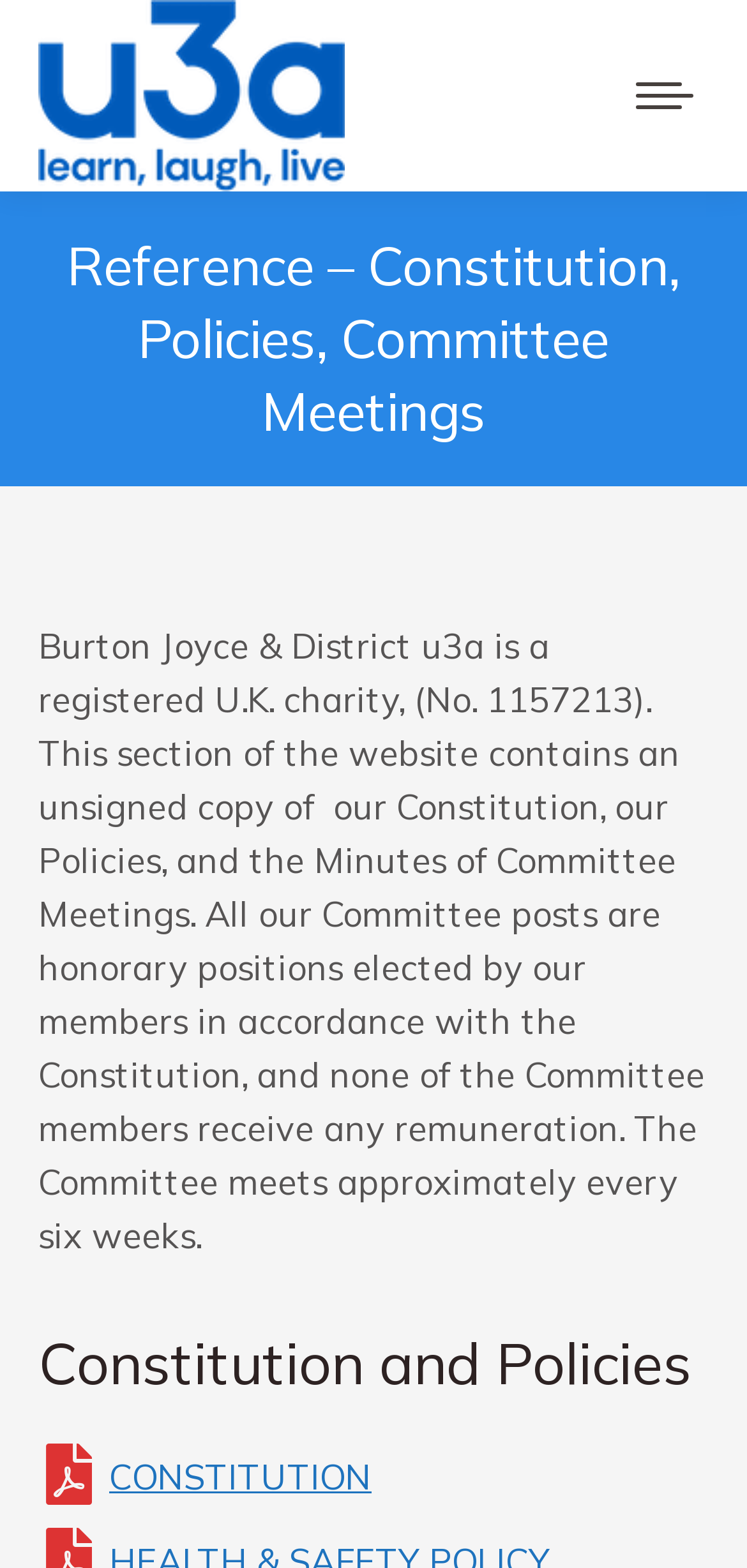With reference to the screenshot, provide a detailed response to the question below:
What is the name of the charity?

The name of the charity can be found in the StaticText element which describes the organization as 'Burton Joyce & District u3a is a registered U.K. charity, (No. 1157213).'.